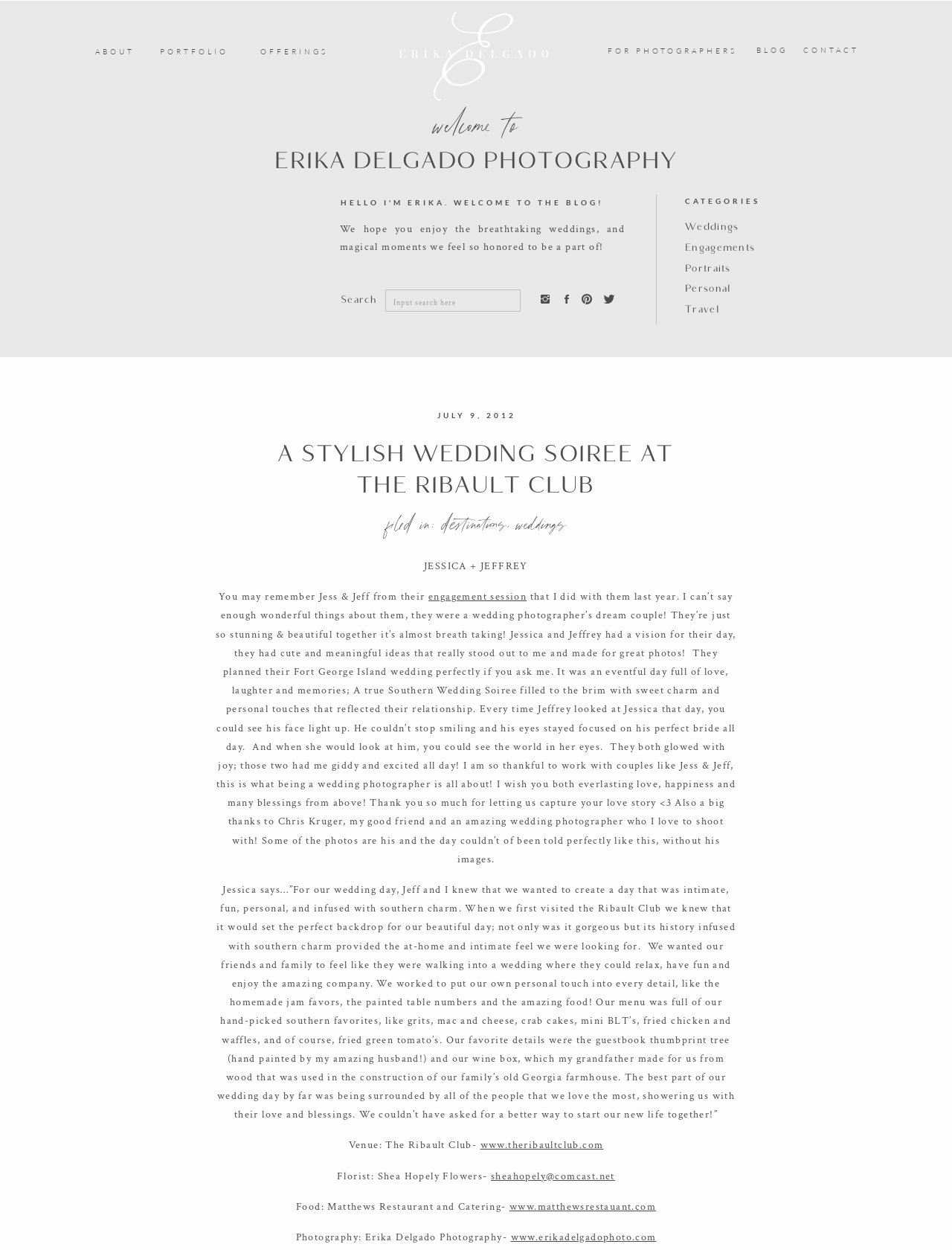Identify the bounding box coordinates for the UI element that matches this description: "parent_node: BLOG".

[0.417, 0.001, 0.576, 0.086]